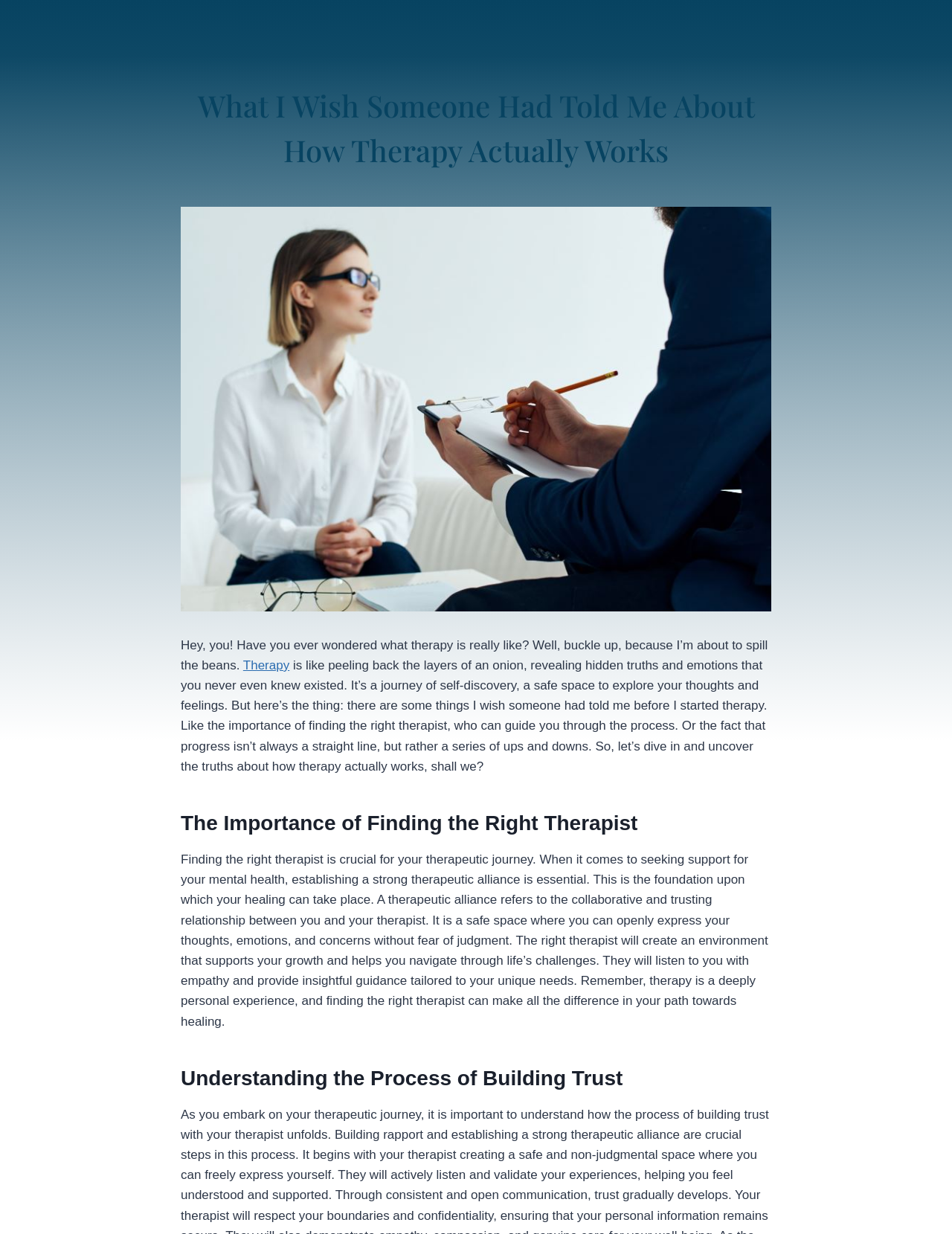Locate the bounding box coordinates of the element I should click to achieve the following instruction: "click the 'Therapy' link".

[0.255, 0.533, 0.304, 0.545]